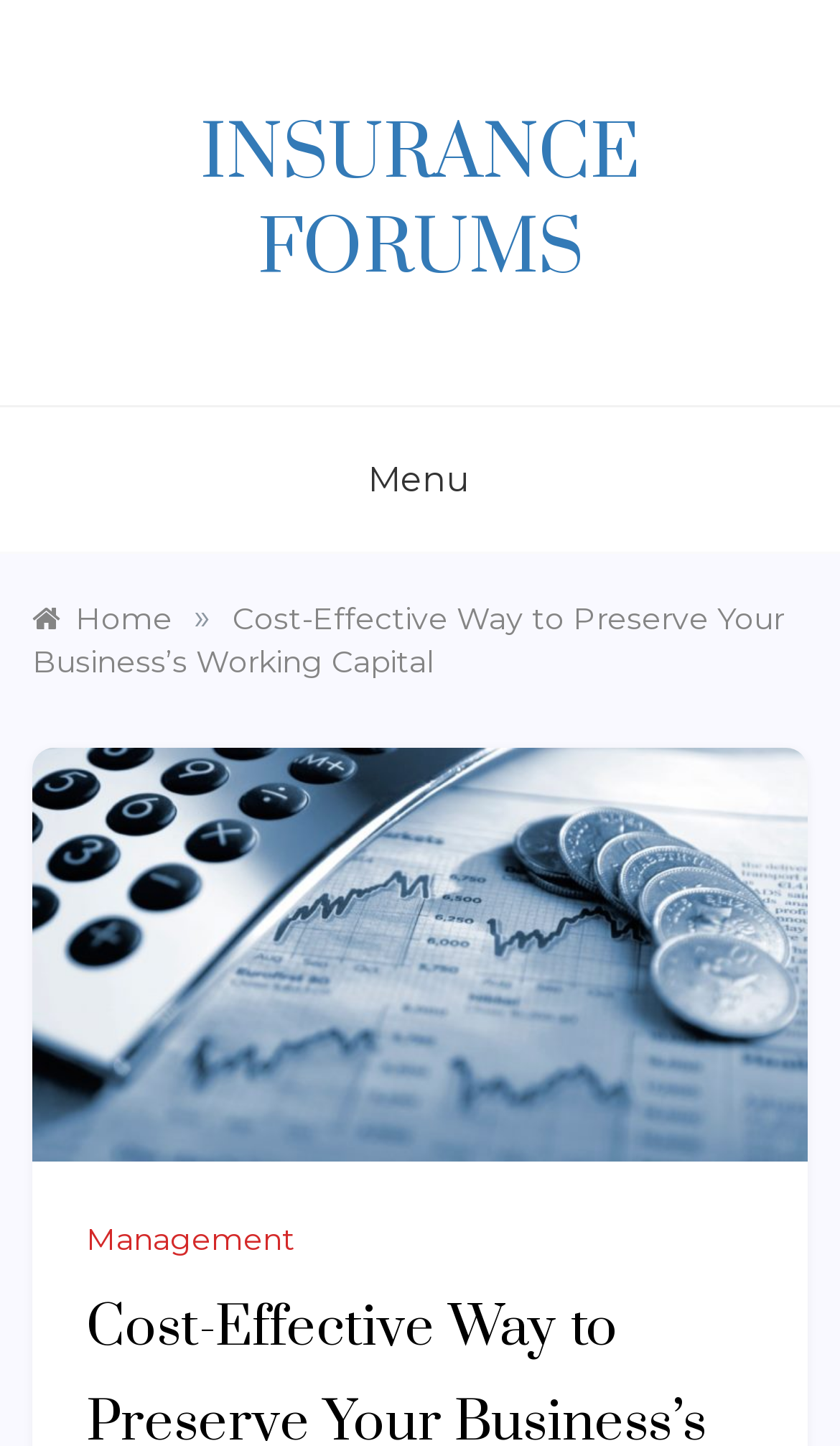Use a single word or phrase to answer the question: What is the name of the website?

Insurance Forums